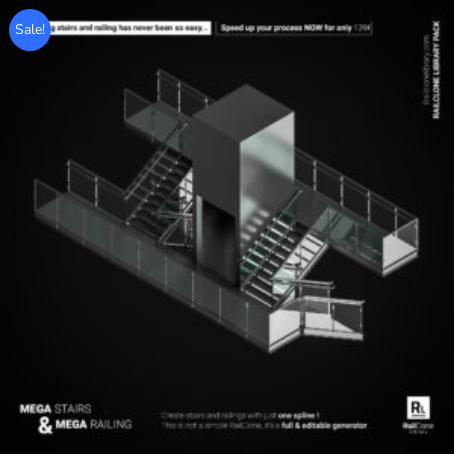Provide an in-depth description of the image.

This compelling promotional image showcases a sleek and modern design for the "RailClone Mega Stairs & Mega Railing" asset, emphasizing its ease of use for creating complex stair and railing systems with just one spline. Positioned centrally is a striking geometric structure that serves as the focal point, surrounded by stylish railings and staircases, highlighting the versatility of the product. 

The image features a bold "Sale!" tag in the top left corner, inviting users to take advantage of a limited-time offer to expedite their design process at an attractive price. Below, the caption reads "Create stairs and railings with just one spline!" emphasizing the simplicity and efficiency of this innovative tool. The dark background and crisp graphics enhance the modern aesthetic, making it visually appealing for designers and architects looking to streamline their projects.